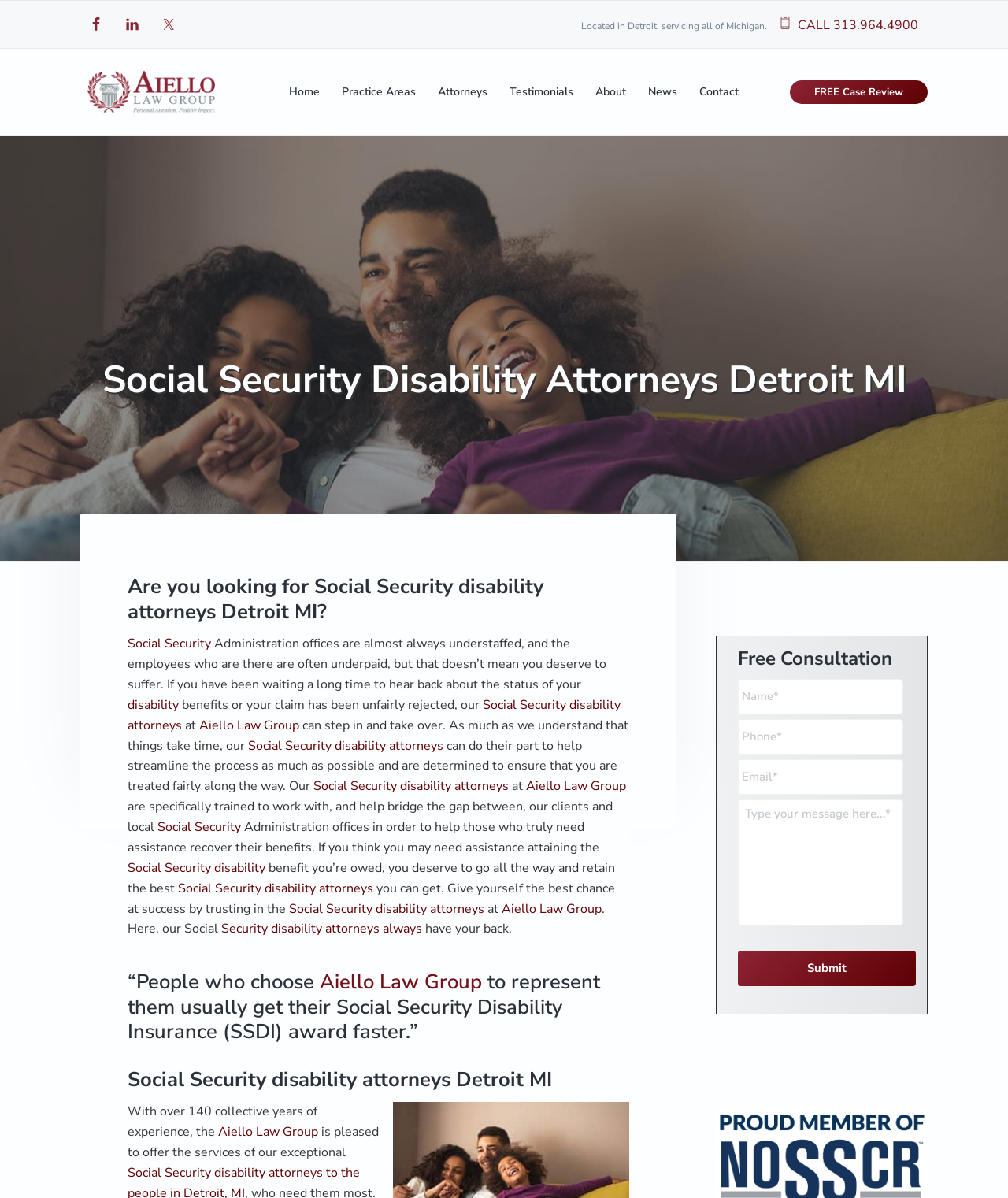Describe all visible elements and their arrangement on the webpage.

This webpage is about Social Security disability attorneys in Detroit, Michigan, specifically Aiello Law Group. At the top, there are links to skip to primary navigation, main content, primary sidebar, and footer. Below that, there are social media links to Facebook, LinkedIn, and Twitter, each with an accompanying image.

On the left side, there is a logo of Aiello Law Group, along with a link to the law group's website and a brief description of their services. Below that, there is a navigation menu with links to various pages, including Home, Practice Areas, Attorneys, Testimonials, About, News, and Contact.

The main content of the webpage is divided into two sections. The first section has a heading that reads "Social Security Disability Attorneys Detroit MI" and provides information about the law group's services, including their experience and expertise in handling Social Security disability cases. The text explains that the law group's attorneys can help streamline the process and ensure that clients are treated fairly.

The second section has a heading that reads "Primary Sidebar" and contains a form for a free consultation. The form has fields for name, phone number, email, and message, and a submit button. There is also a heading that reads "Free Consultation" and a brief description of the law group's services.

At the bottom of the page, there is a call-to-action link to call Aiello Law Group at 313.964.4900 or fill out the form for a free case review.